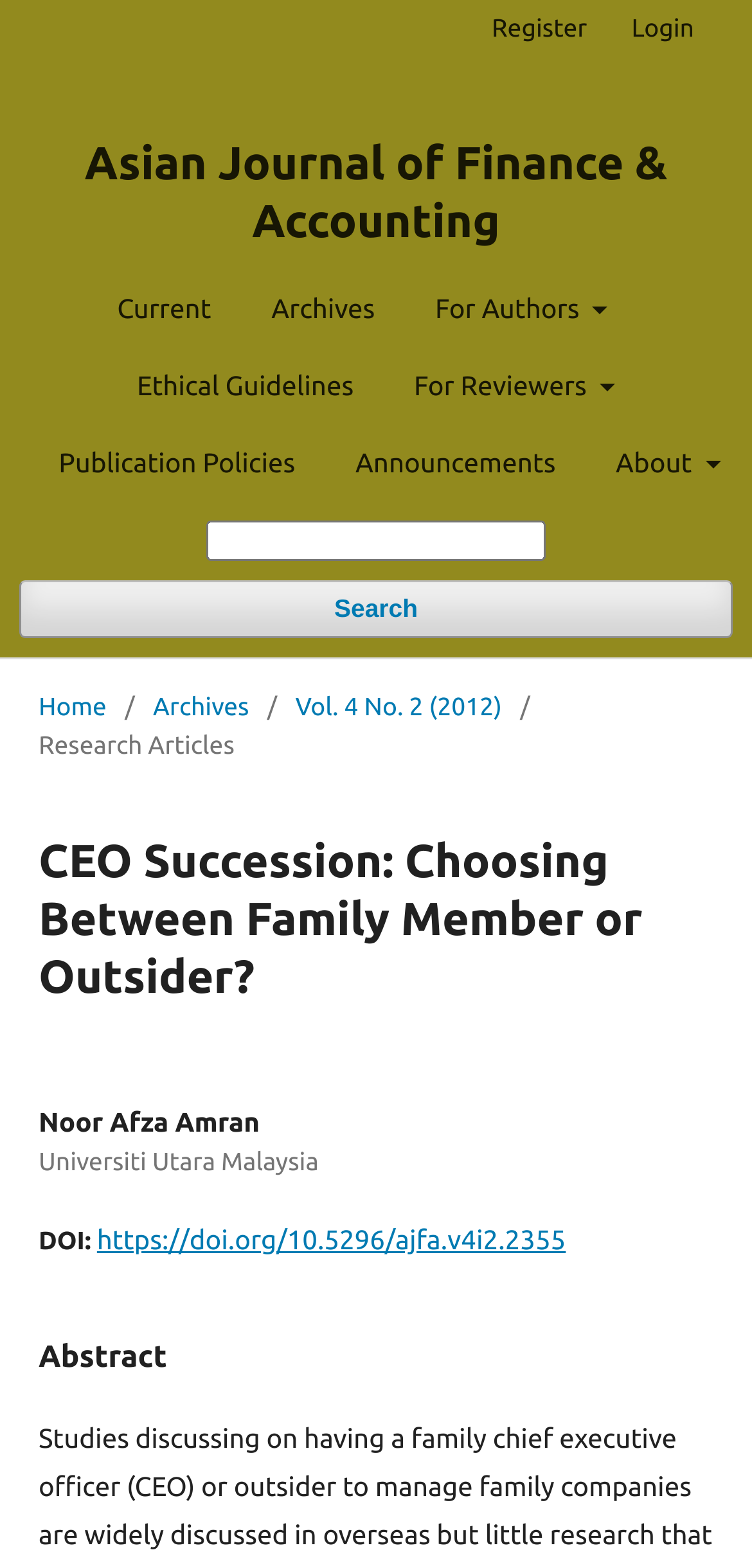Elaborate on the webpage's design and content in a detailed caption.

The webpage appears to be an article page from the Asian Journal of Finance & Accounting, with a focus on the topic of CEO succession. At the top of the page, there is a link to the journal's homepage, followed by a navigation menu with links to various sections such as Current, Archives, For Authors, and more.

Below the navigation menu, there is a search bar with a textbox and a search button. The search bar spans almost the entire width of the page.

On the left side of the page, there is a navigation menu labeled "You are here:", which displays the current location of the user within the website. This menu includes links to the Home page, Archives, and the current article.

The main content of the page is divided into several sections. The first section displays the title of the article, "CEO Succession: Choosing Between Family Member or Outsider?", in a large font size. Below the title, there is a section with the author's name, Noor Afza Amran, and their affiliation, Universiti Utara Malaysia.

The next section displays the DOI (Digital Object Identifier) of the article, along with a link to the DOI webpage. Following this, there is an abstract section, which likely summarizes the content of the article.

There are no images on the page. The overall layout is organized, with clear headings and concise text.